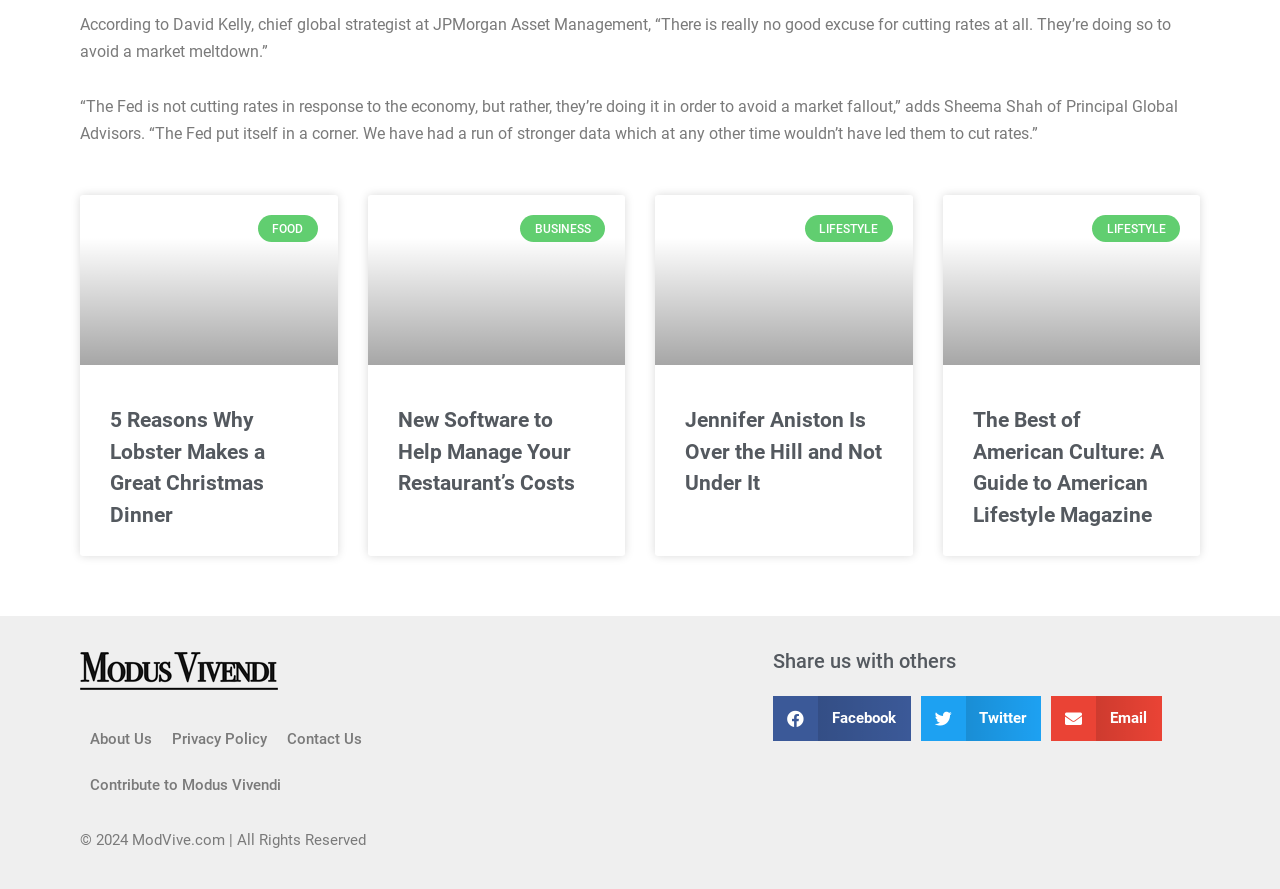Can you look at the image and give a comprehensive answer to the question:
What is the name of the website?

The name of the website is Modus Vivendi, which is indicated by the link 'Modus Vivendi Logo' at the top of the webpage.